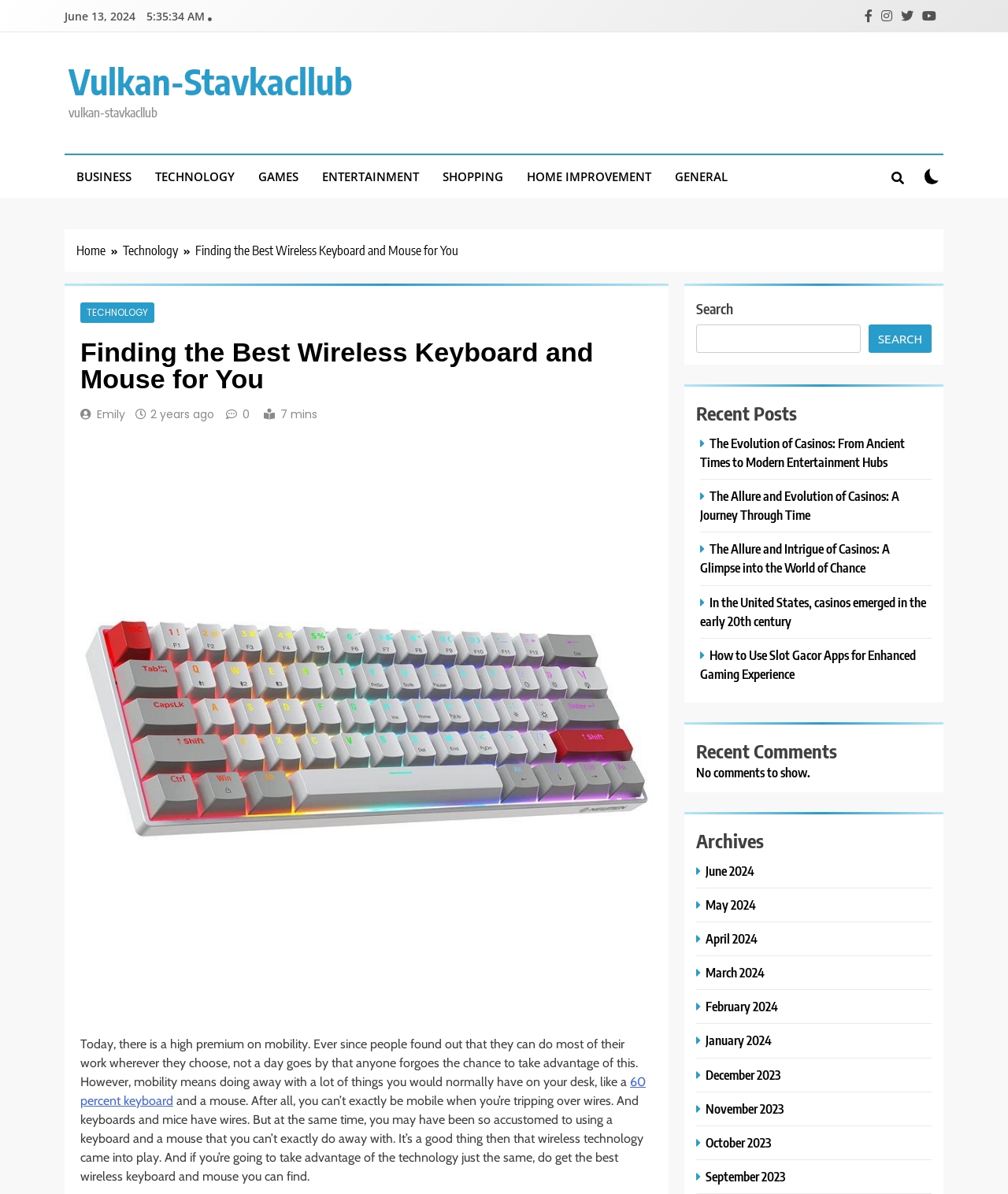Extract the bounding box coordinates of the UI element described by: "Technology". The coordinates should include four float numbers ranging from 0 to 1, e.g., [left, top, right, bottom].

[0.086, 0.256, 0.147, 0.267]